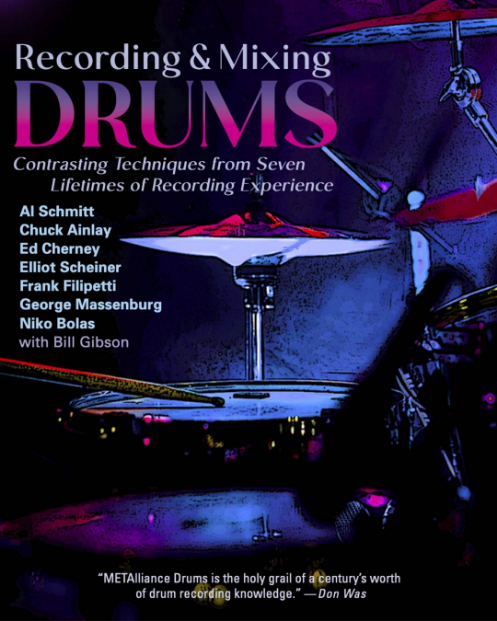Reply to the question with a single word or phrase:
What is the background image of the book cover?

A drum set